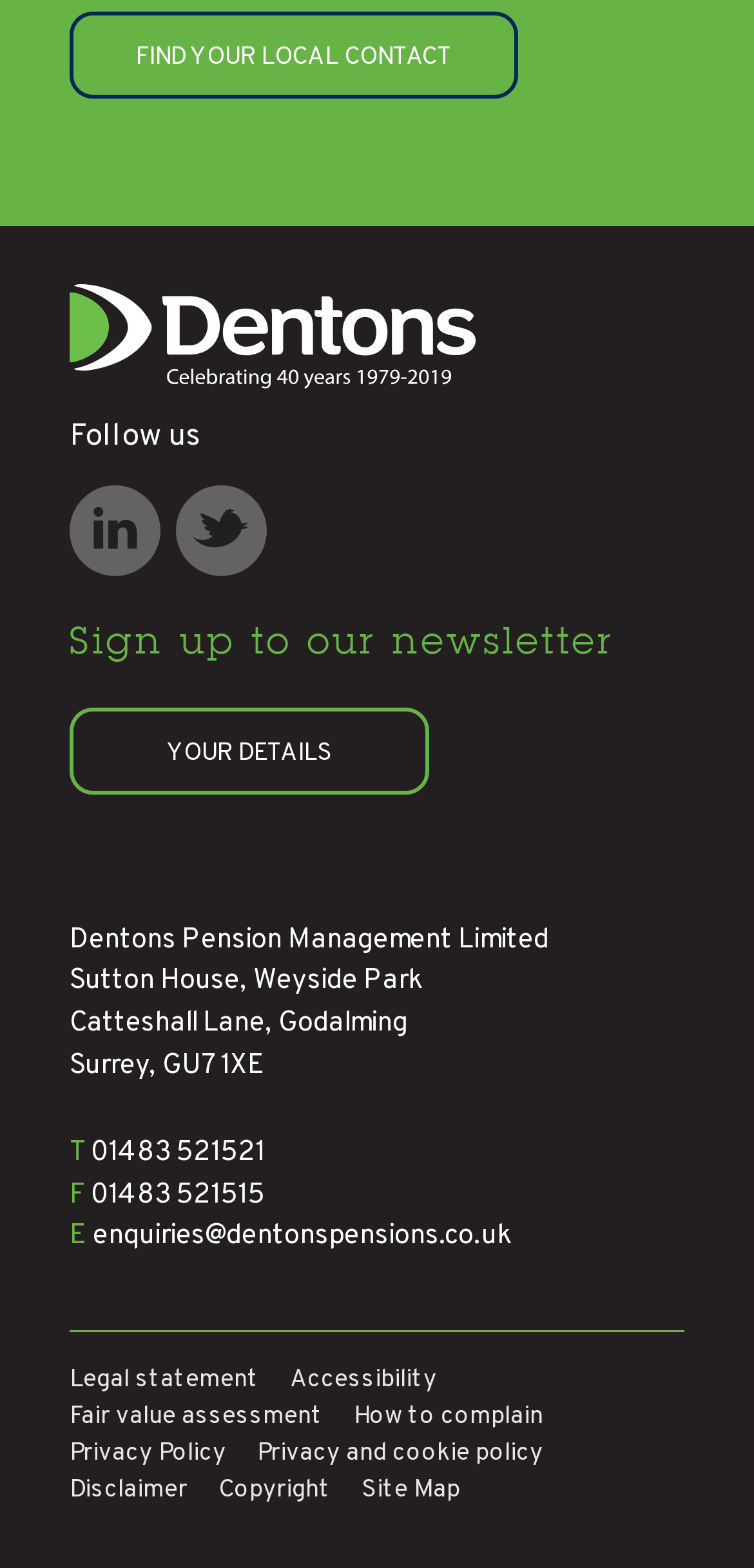Locate the bounding box coordinates of the element to click to perform the following action: 'Contact us at 01483 521521'. The coordinates should be given as four float values between 0 and 1, in the form of [left, top, right, bottom].

[0.121, 0.724, 0.351, 0.747]